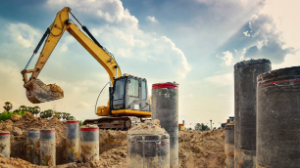What is the purpose of the concrete pillars?
Give a one-word or short-phrase answer derived from the screenshot.

Structural foundation